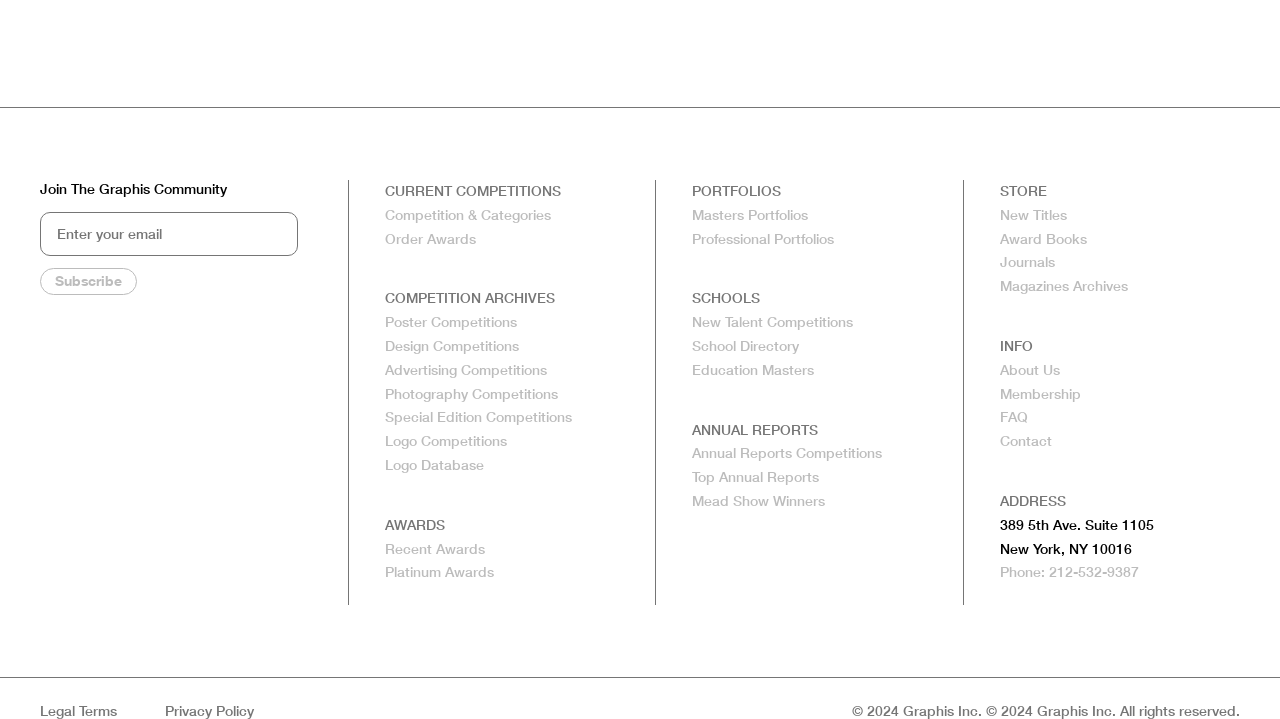Specify the bounding box coordinates for the region that must be clicked to perform the given instruction: "View current competitions".

[0.3, 0.286, 0.43, 0.311]